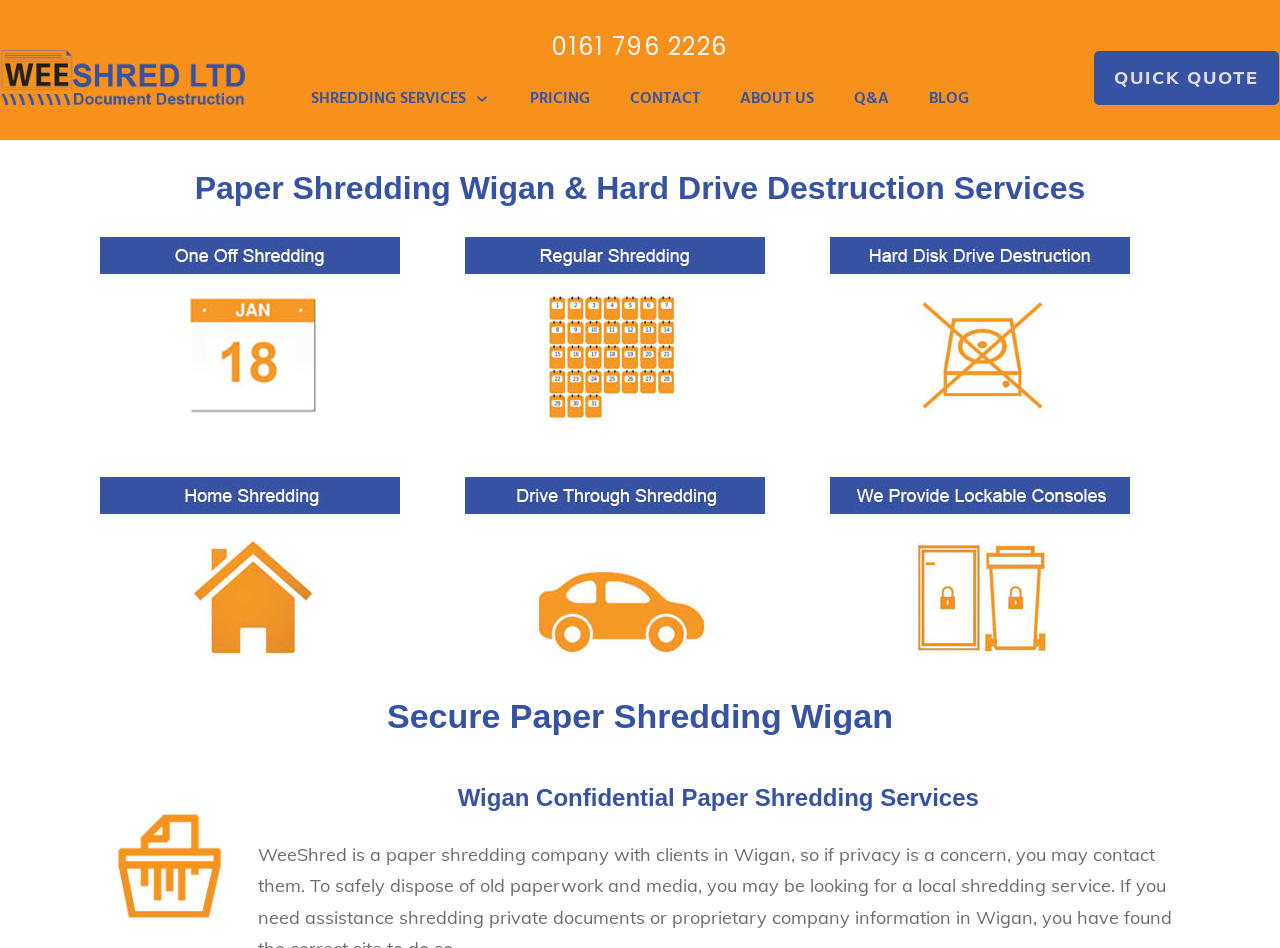Please predict the bounding box coordinates of the element's region where a click is necessary to complete the following instruction: "Get a quick quote". The coordinates should be represented by four float numbers between 0 and 1, i.e., [left, top, right, bottom].

[0.855, 0.054, 0.999, 0.11]